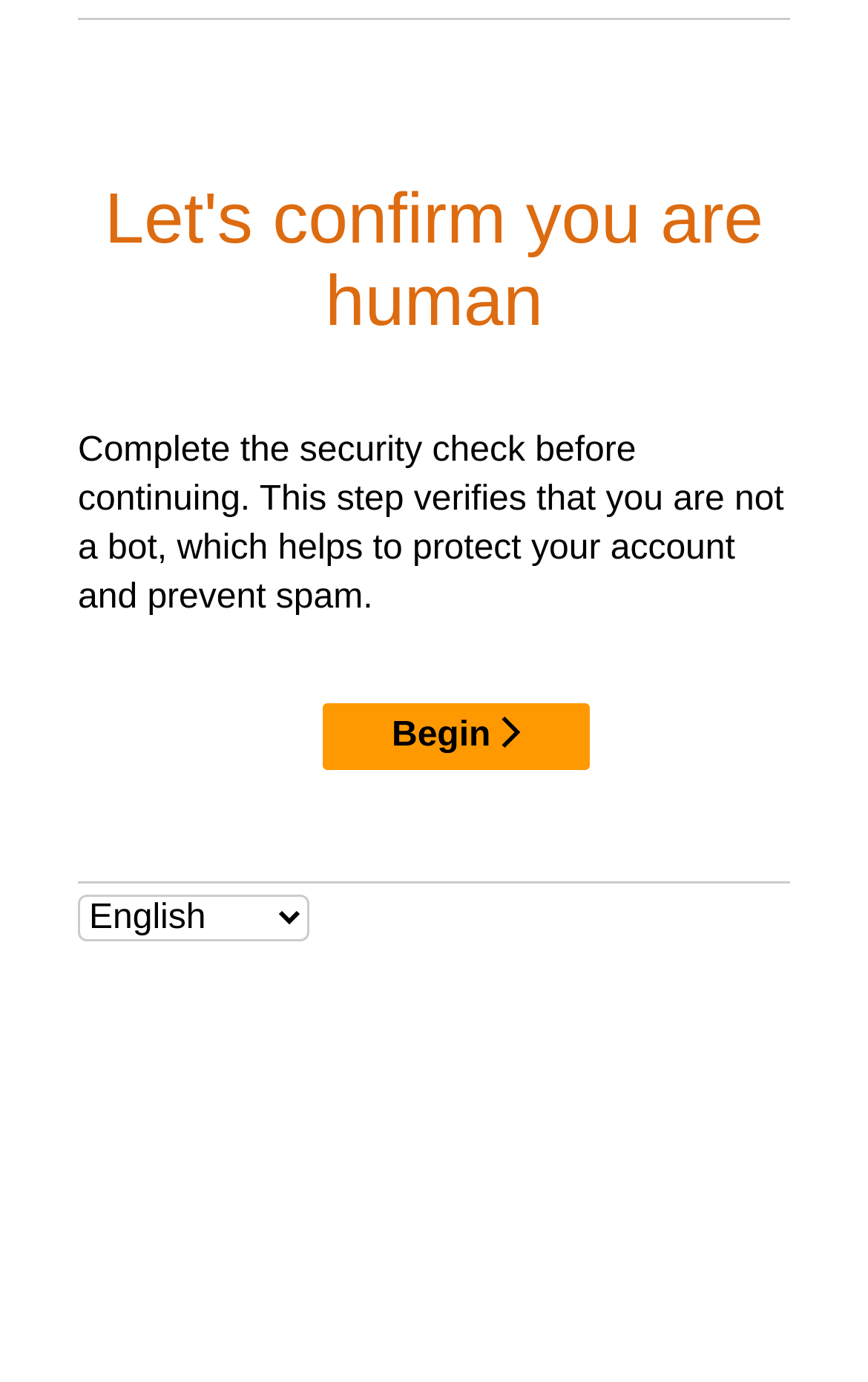Bounding box coordinates are specified in the format (top-left x, top-left y, bottom-right x, bottom-right y). All values are floating point numbers bounded between 0 and 1. Please provide the bounding box coordinate of the region this sentence describes: Begin

[0.372, 0.509, 0.681, 0.557]